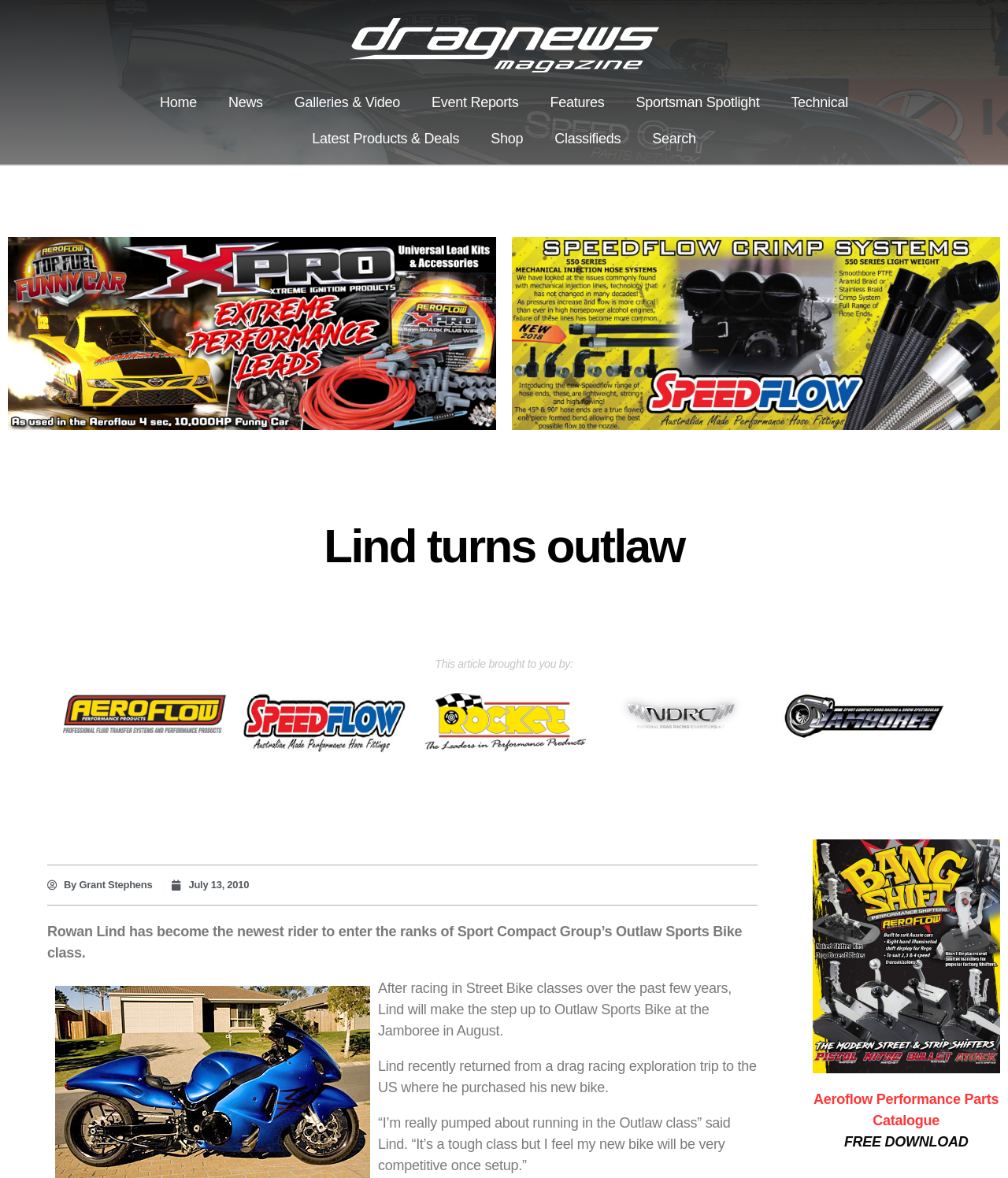Explain in detail what is displayed on the webpage.

The webpage is about Rowan Lind, a rider who has joined the Outlaw Sports Bike class of Sport Compact Group. At the top of the page, there is a navigation menu with links to various sections of the website, including Home, News, Galleries & Video, Event Reports, Features, Sportsman Spotlight, Technical, Latest Products & Deals, Shop, Classifieds, and Search.

Below the navigation menu, there is a heading that reads "Lind turns outlaw". To the right of the heading, there is a text that says "This article brought to you by:".

The main content of the page is a news article about Rowan Lind's transition to the Outlaw Sports Bike class. The article is divided into several paragraphs, with the first paragraph stating that Lind has become the newest rider to enter the Outlaw Sports Bike class. The subsequent paragraphs provide more details about Lind's background and his new bike.

To the left of the article, there are several links, including the author's name, "By Grant Stephens", and the date of publication, "July 13, 2010". There are also several social media links or buttons, five in total, arranged vertically.

At the bottom of the page, there is a link to download the Aeroflow Performance Parts Catalogue, along with a "FREE DOWNLOAD" button.